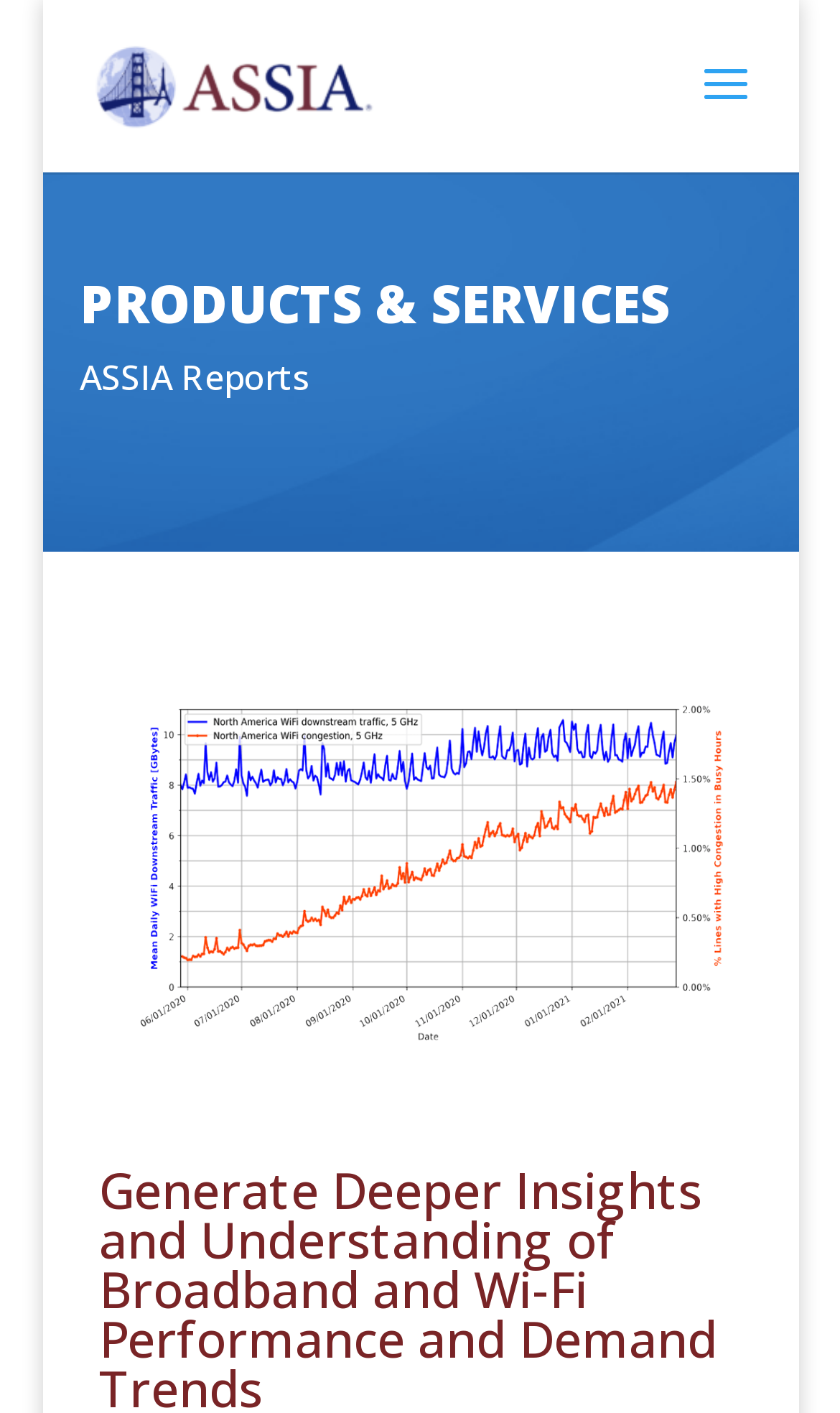From the element description: "alt="ASSIA"", extract the bounding box coordinates of the UI element. The coordinates should be expressed as four float numbers between 0 and 1, in the order [left, top, right, bottom].

[0.105, 0.042, 0.451, 0.075]